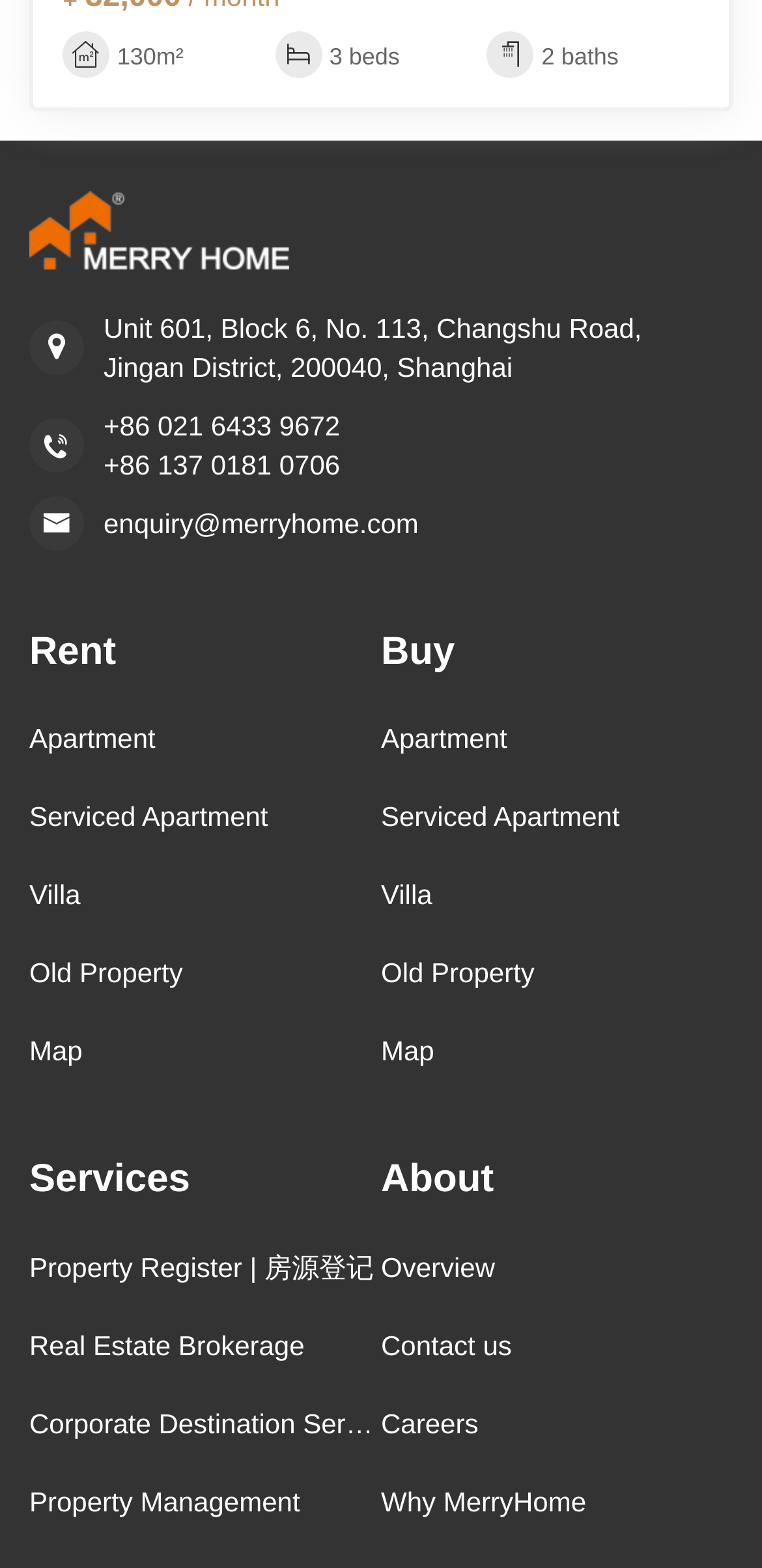Determine the bounding box coordinates of the element that should be clicked to execute the following command: "View property details".

[0.136, 0.184, 0.921, 0.259]